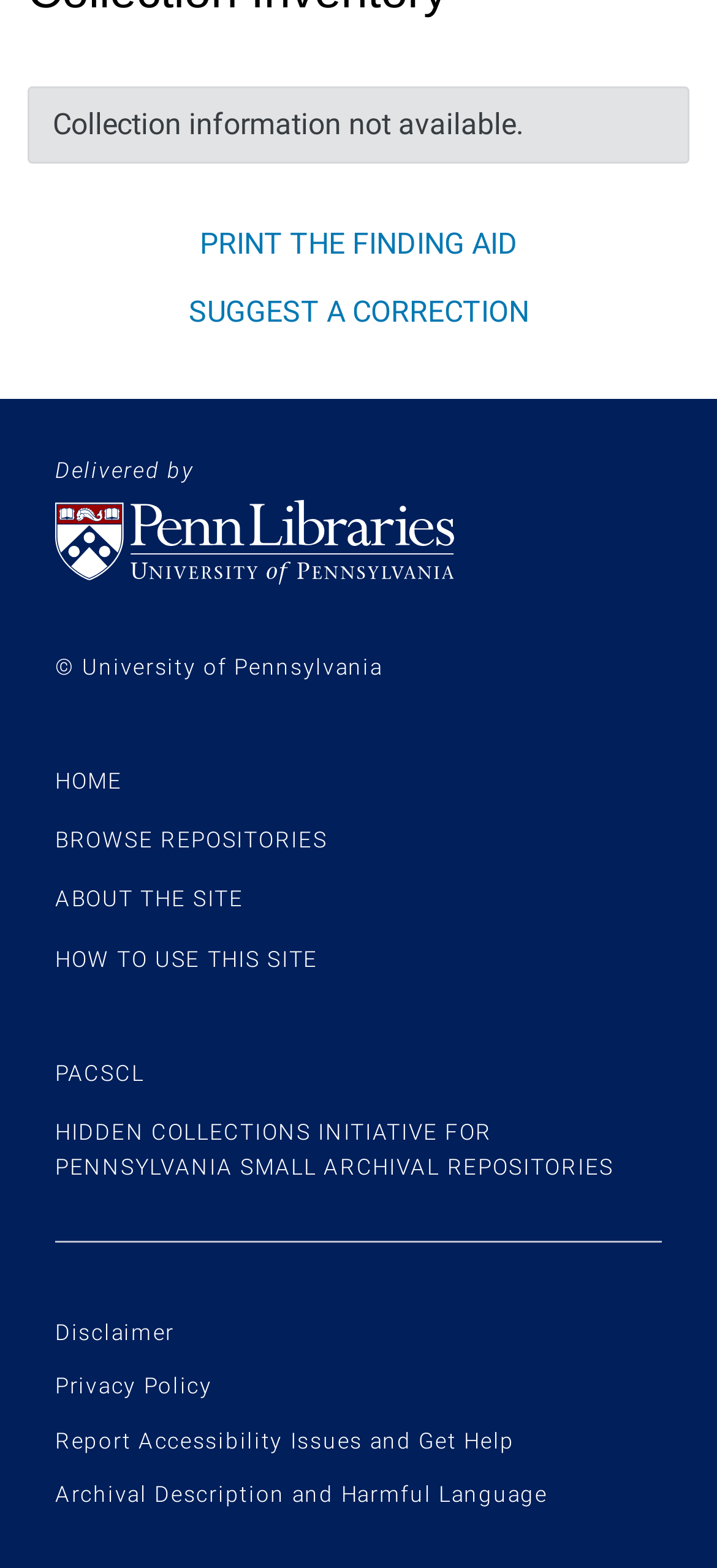What is the purpose of the footer section?
Answer the question with a single word or phrase derived from the image.

To provide navigation and site information